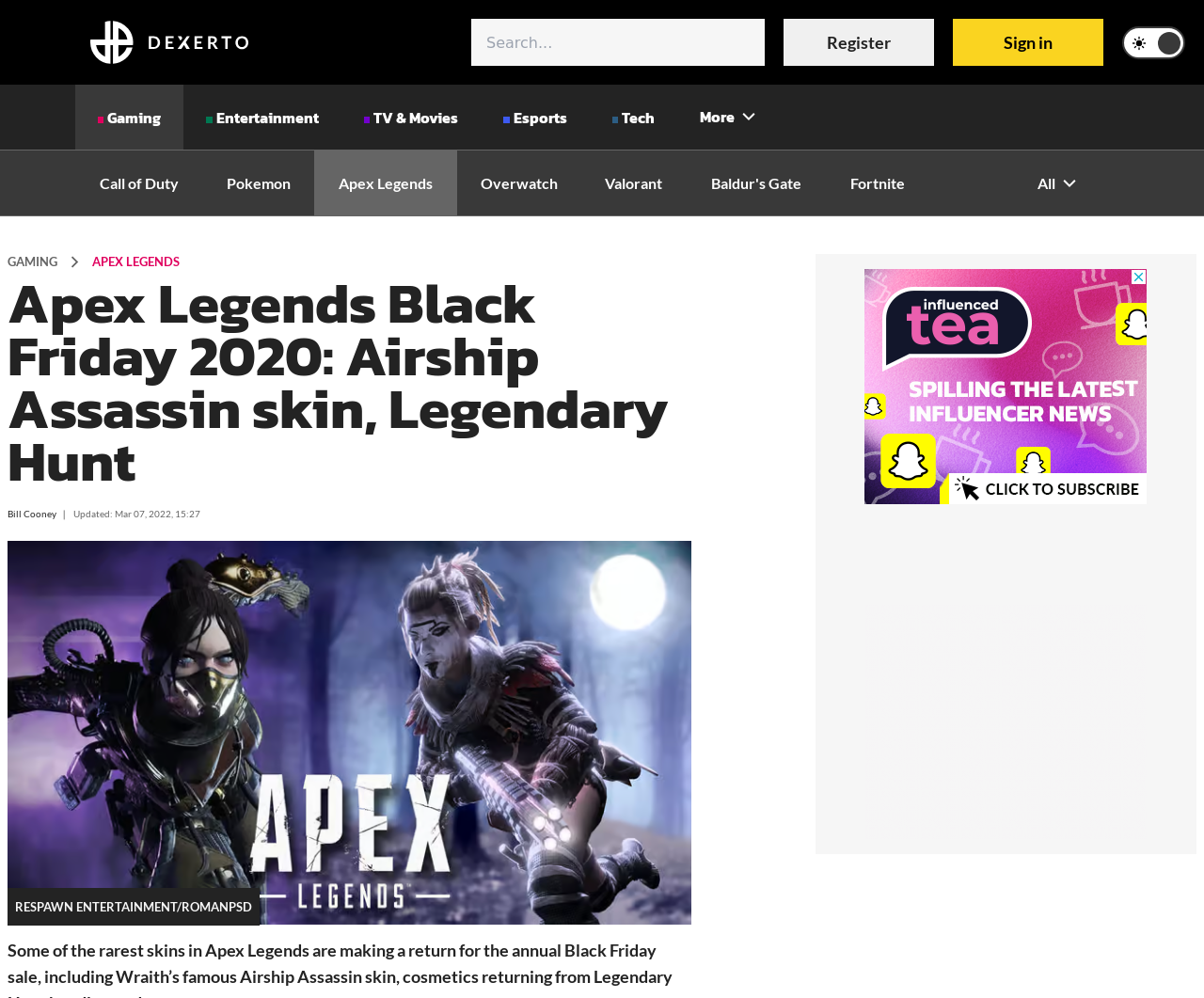Provide a one-word or short-phrase response to the question:
How many menu items are there in the main menu?

6